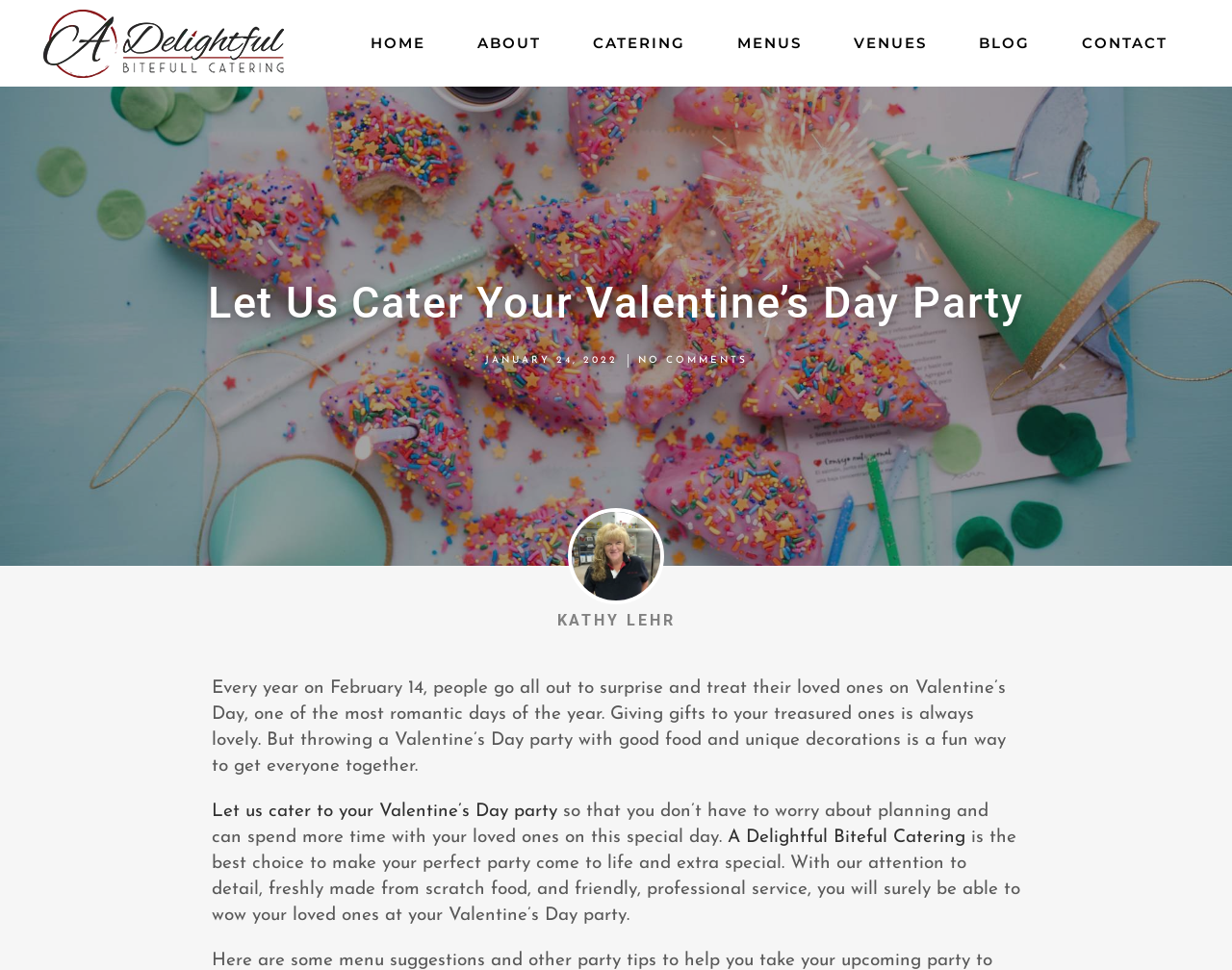What is the purpose of the catering company?
Answer the question in as much detail as possible.

I found the purpose of the catering company by reading the static text elements on the page, which mention that the company can help plan and cater Valentine's Day parties, allowing customers to spend more time with their loved ones.